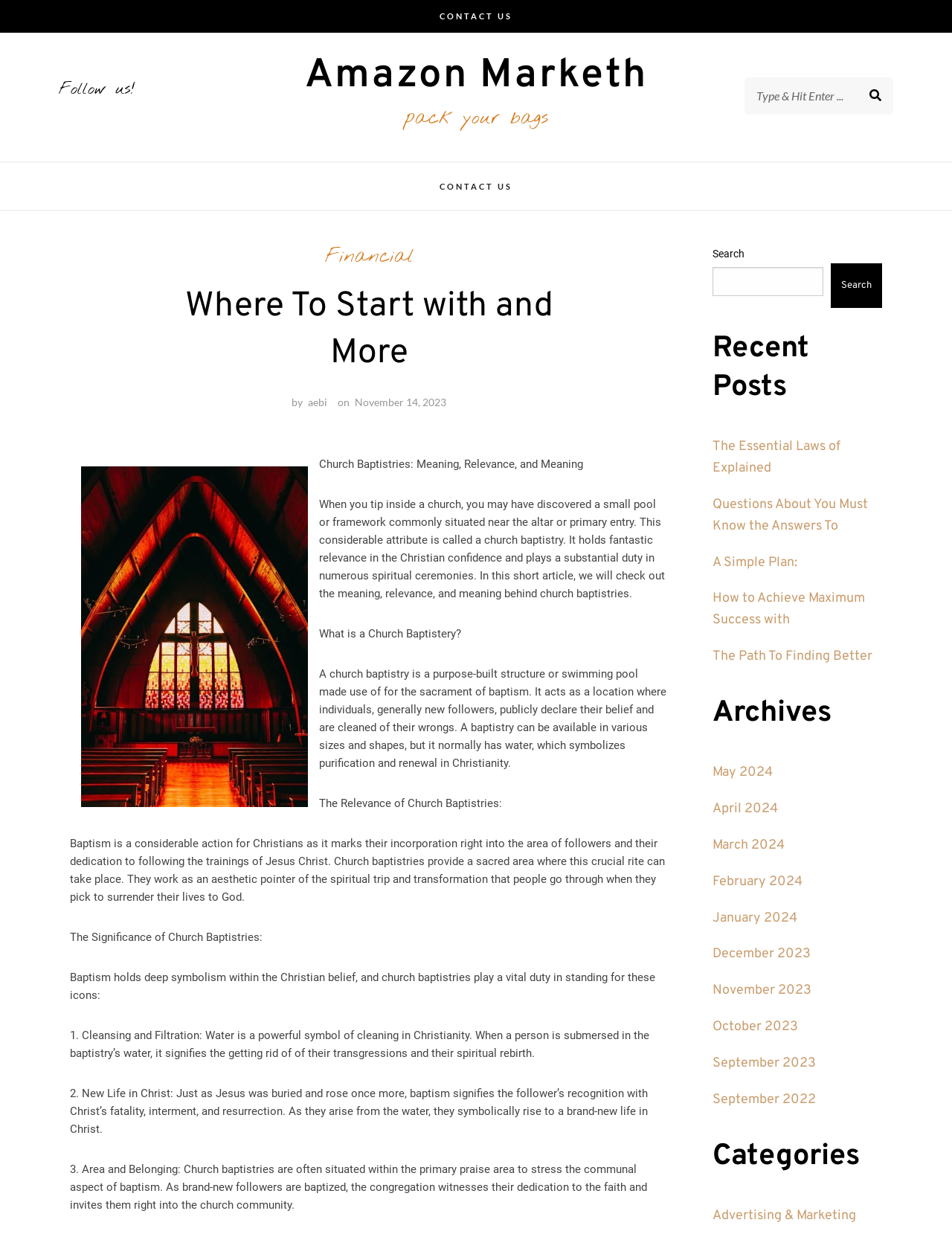Extract the bounding box coordinates for the UI element described by the text: "September 2022". The coordinates should be in the form of [left, top, right, bottom] with values between 0 and 1.

[0.748, 0.884, 0.857, 0.898]